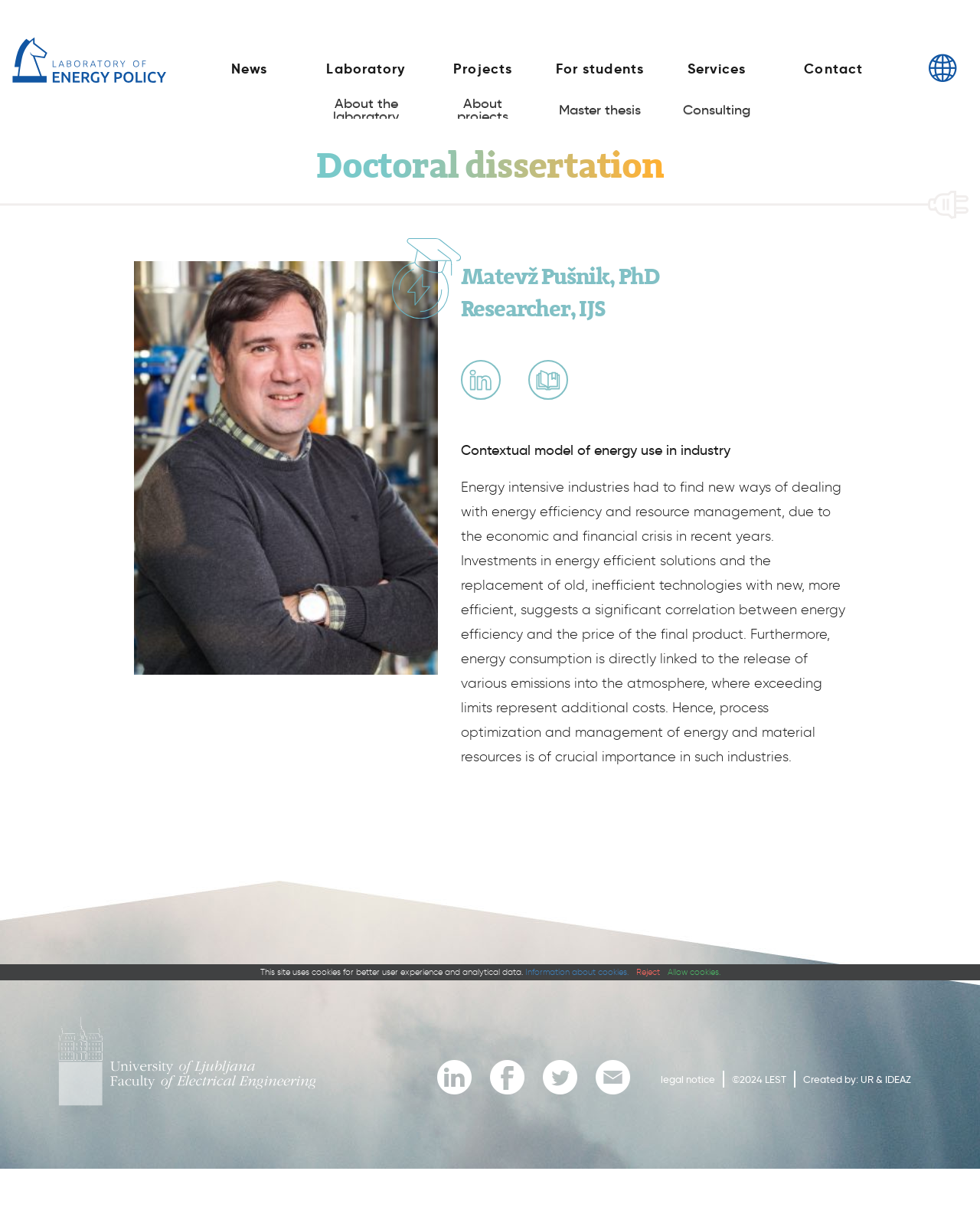Please provide a short answer using a single word or phrase for the question:
What is the topic of the doctoral dissertation?

Contextual model of energy use in industry